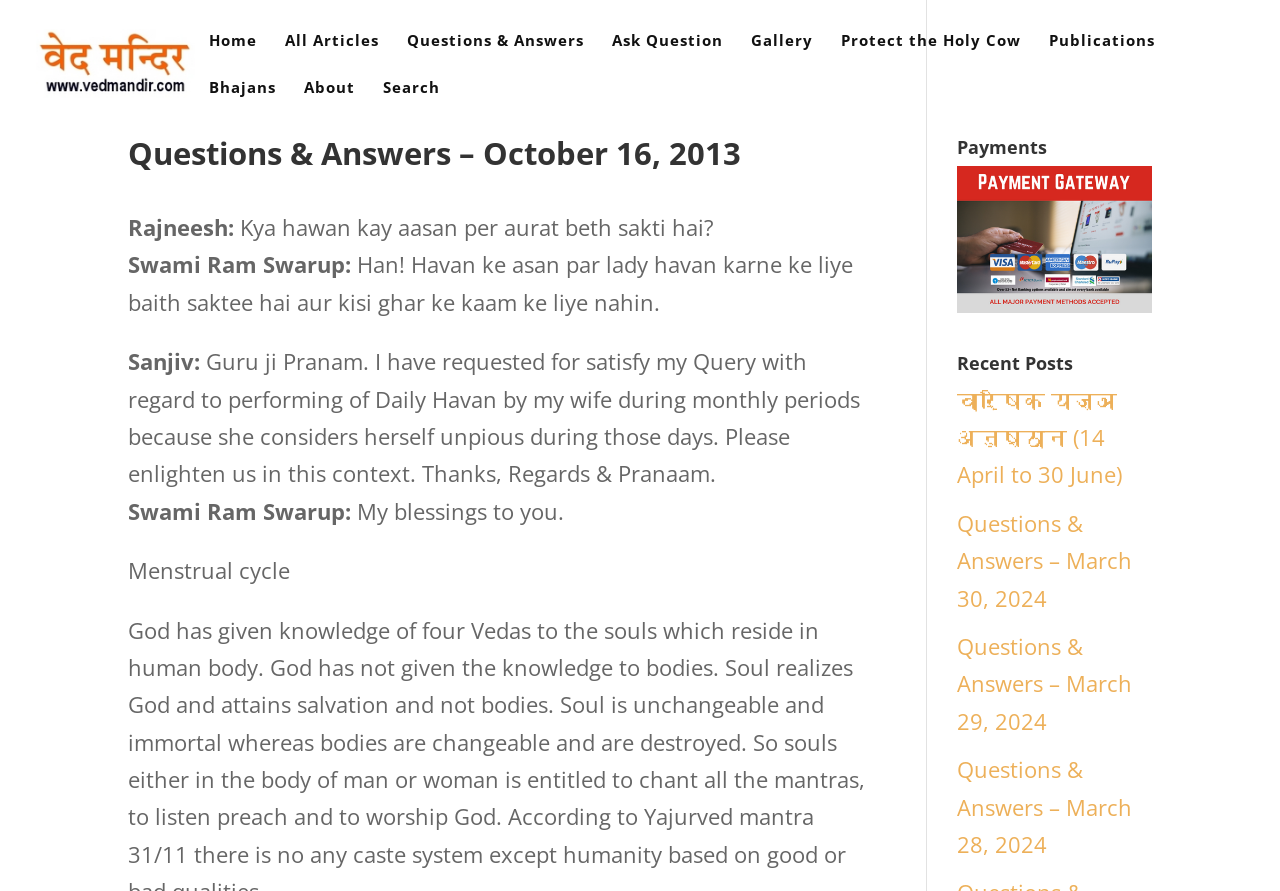Locate the bounding box coordinates of the element that should be clicked to execute the following instruction: "Read the 'TidyCal Lifetime Deal' article".

None